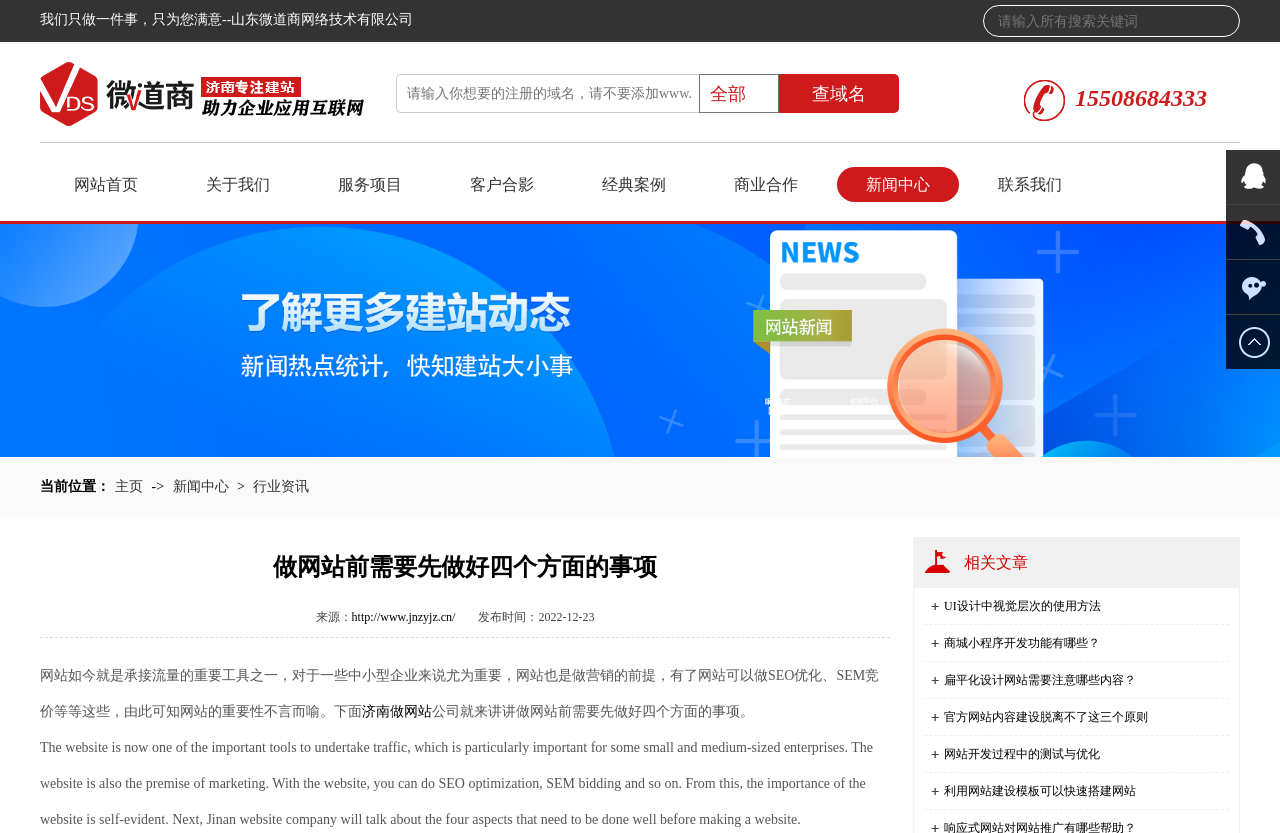Please identify the bounding box coordinates of the area I need to click to accomplish the following instruction: "go to news center".

[0.654, 0.2, 0.749, 0.242]